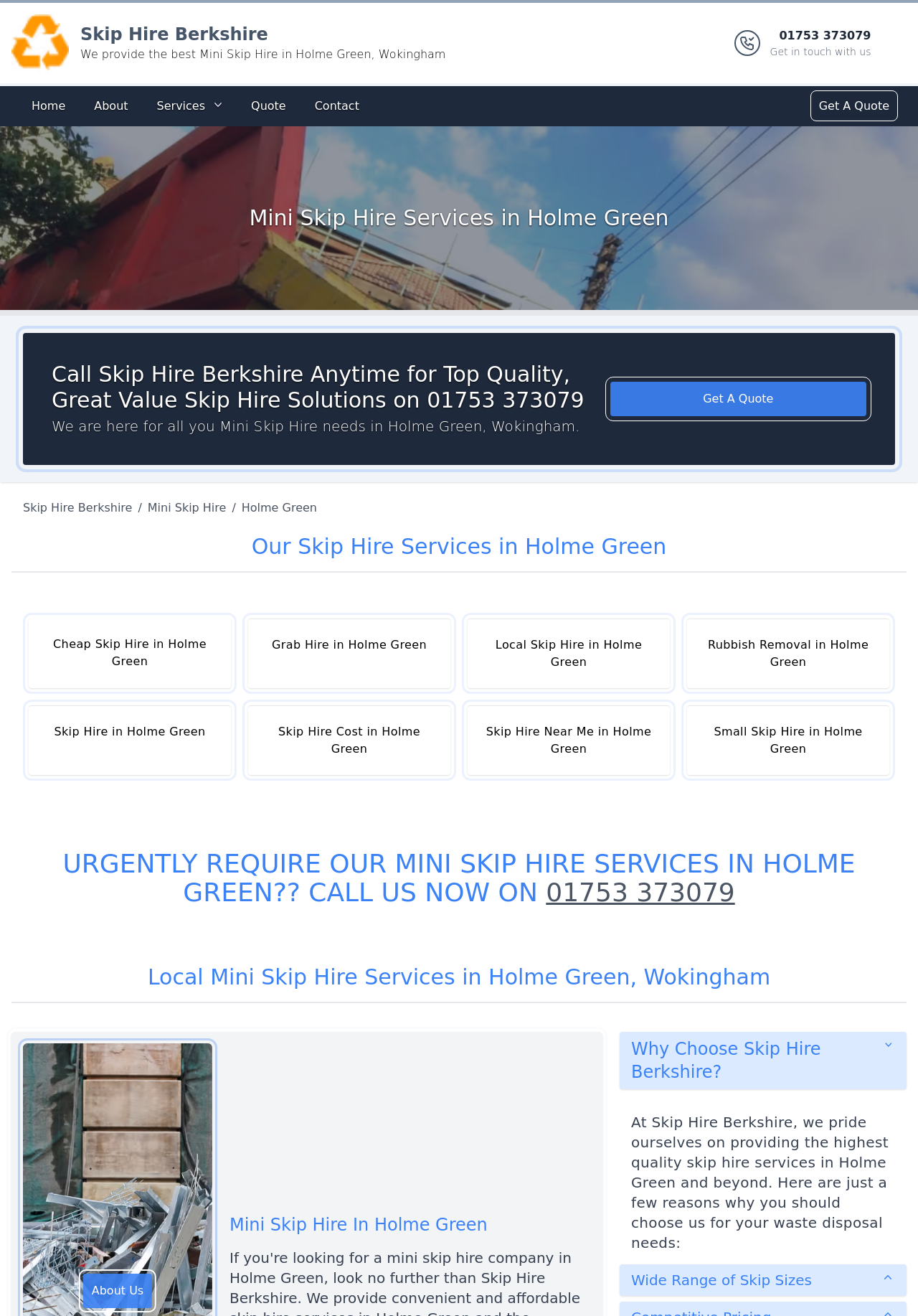Give a full account of the webpage's elements and their arrangement.

This webpage is about Mini Skip Hire services in Holme Green, Wokingham, provided by Skip Hire Berkshire. At the top, there is a banner with the company's logo and a brief description of their services. Below the banner, there are several links to different sections of the website, including Home, About, Services, Quote, and Contact.

The main content of the webpage is divided into several sections. The first section has a heading "Mini Skip Hire Services in Holme Green" and features an image related to the services. Below the image, there is a heading "Call Skip Hire Berkshire Anytime for Top Quality, Great Value Skip Hire Solutions on 01753 373079" and a brief description of the company's services.

The next section has a heading "Our Skip Hire Services in Holme Green" and lists several links to different types of skip hire services, including Cheap Skip Hire, Grab Hire, Local Skip Hire, Rubbish Removal, and more.

Further down the page, there is a section with a heading "URGENTLY REQUIRE OUR MINI SKIP HIRE SERVICES IN HOLME GREEN?? CALL US NOW ON 01753 373079" and a call-to-action button to get a quote. Below this section, there is another heading "Local Mini Skip Hire Services in Holme Green, Wokingham" and a brief description of the company's services.

At the bottom of the page, there is a section with a heading "Why Choose Skip Hire Berkshire?" and a brief description of the company's advantages. This section also features a button to expand and read more about the company's benefits.

Throughout the webpage, there are several images and links to different sections of the website, as well as a prominent call-to-action to get a quote and contact the company.